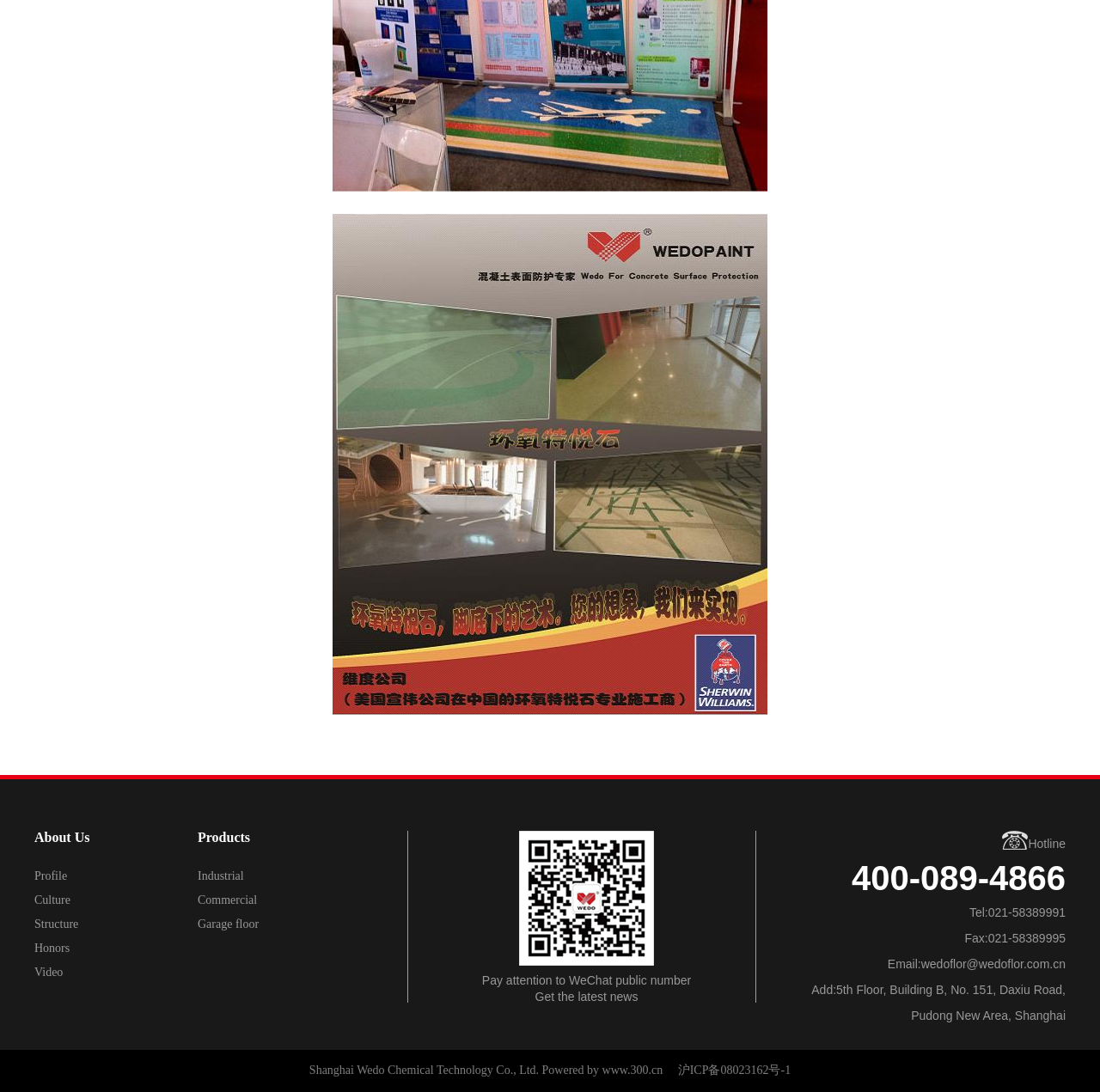Respond to the question below with a single word or phrase:
What is the hotline number?

400-089-4866